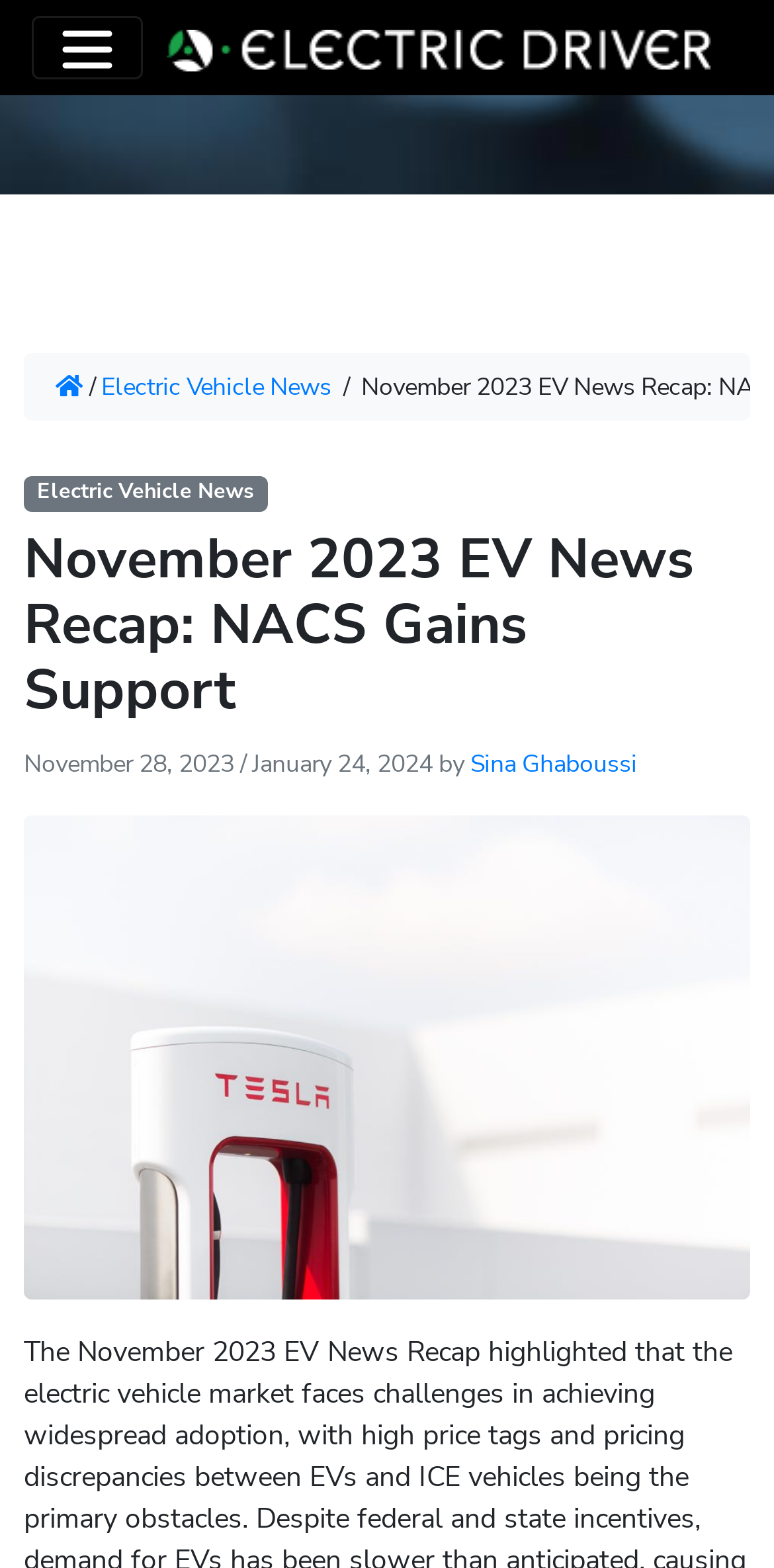What is the name of the charger in the image?
Utilize the information in the image to give a detailed answer to the question.

I found the name of the charger in the image by looking at the image element in the header section, which is 'NACS Charger'.